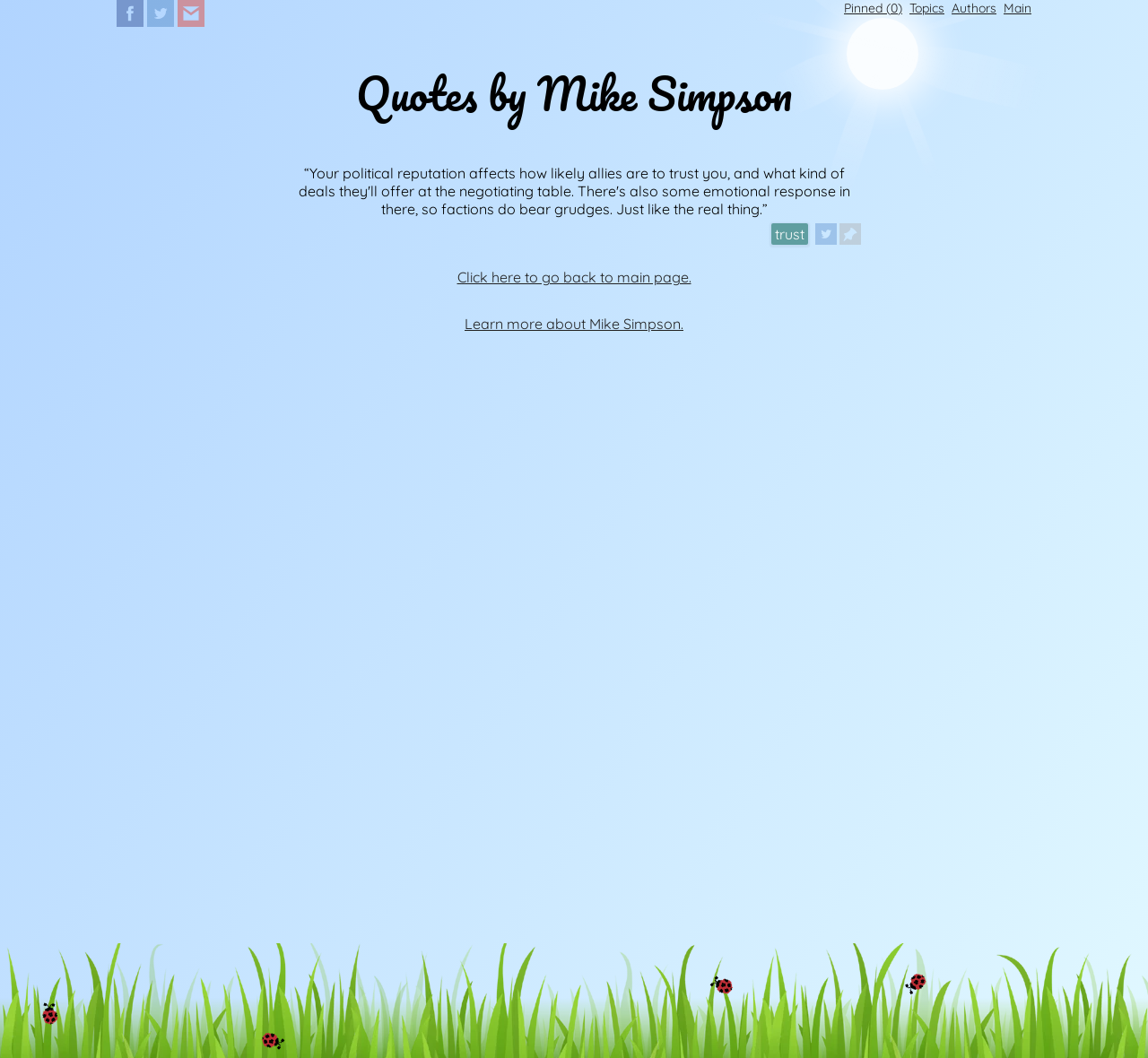Provide a single word or phrase to answer the given question: 
What social media platforms are available?

Facebook, Twitter, Mail